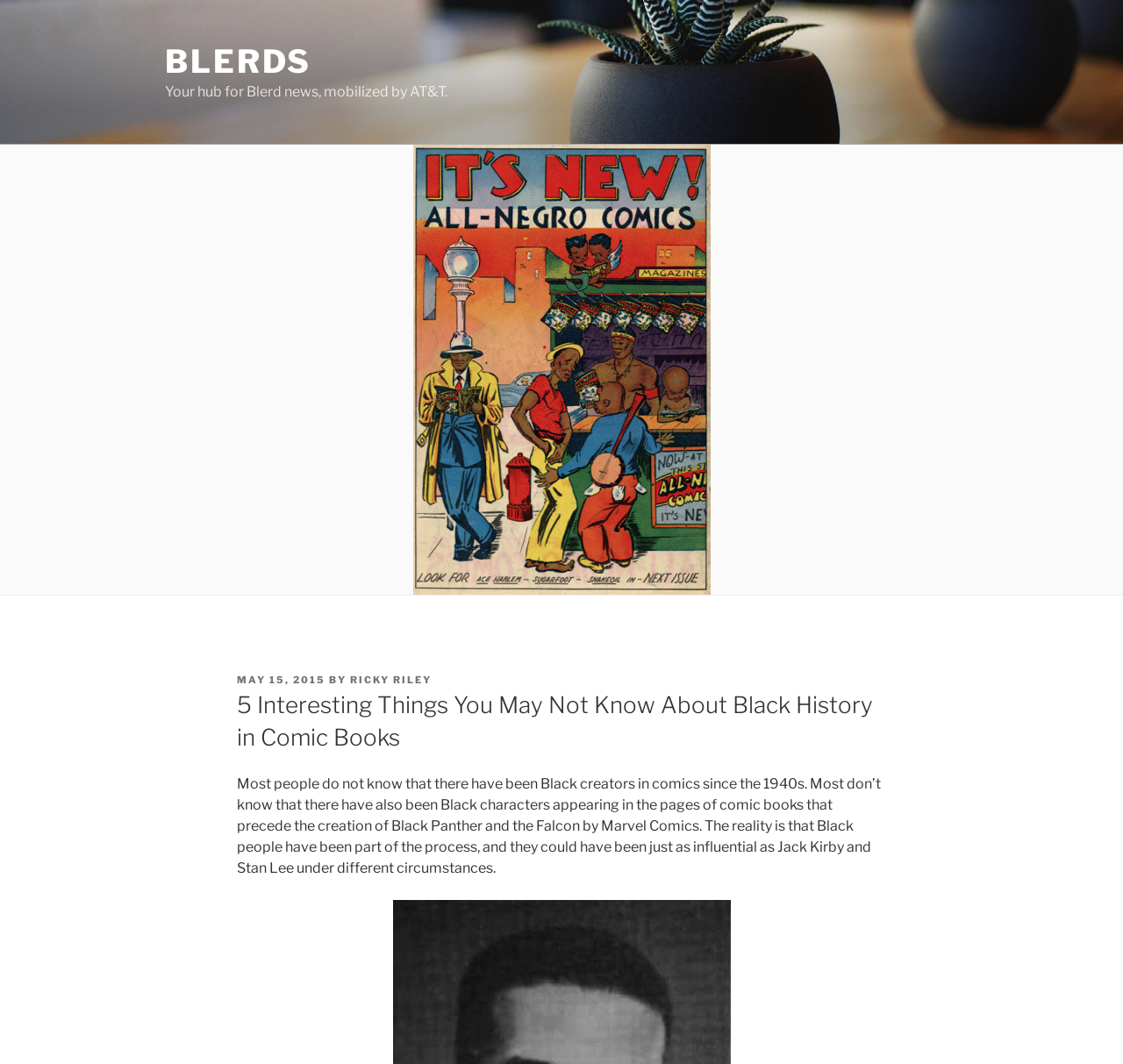Give the bounding box coordinates for the element described as: "May 15, 2015May 15, 2015".

[0.211, 0.633, 0.29, 0.645]